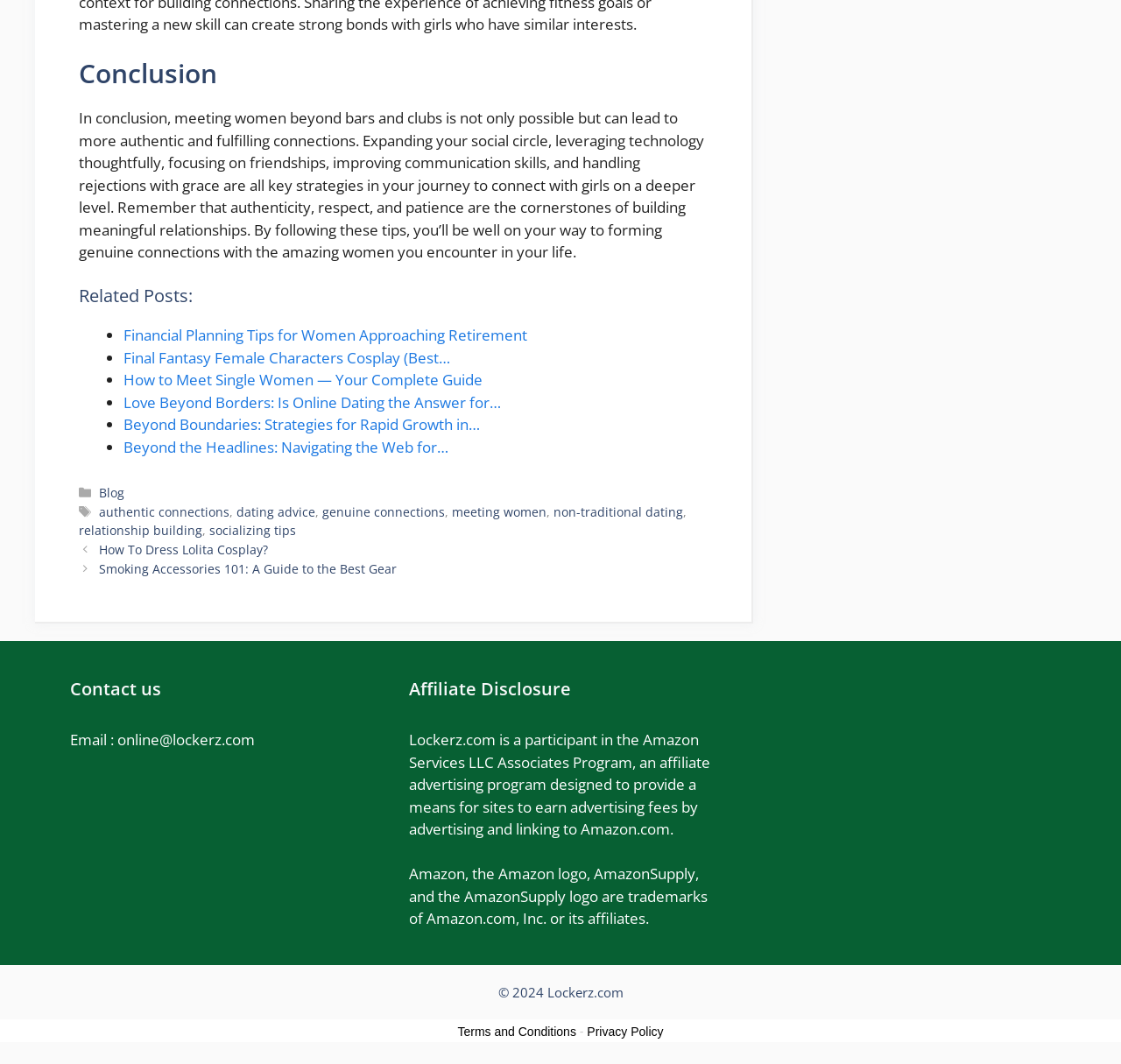What is the category of the article?
Answer the question with a single word or phrase by looking at the picture.

Blog